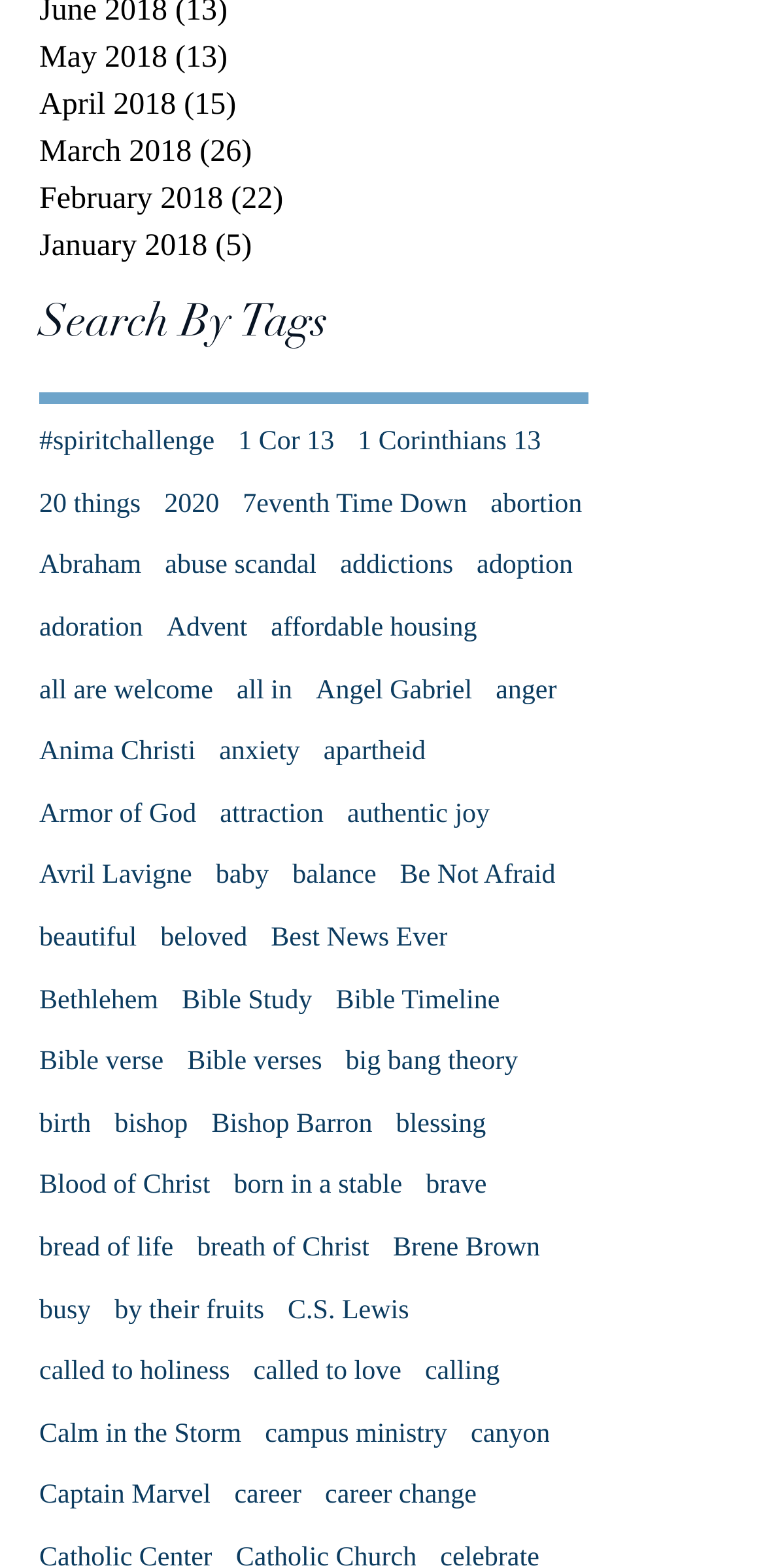How many months are listed at the top?
Look at the screenshot and respond with one word or a short phrase.

5